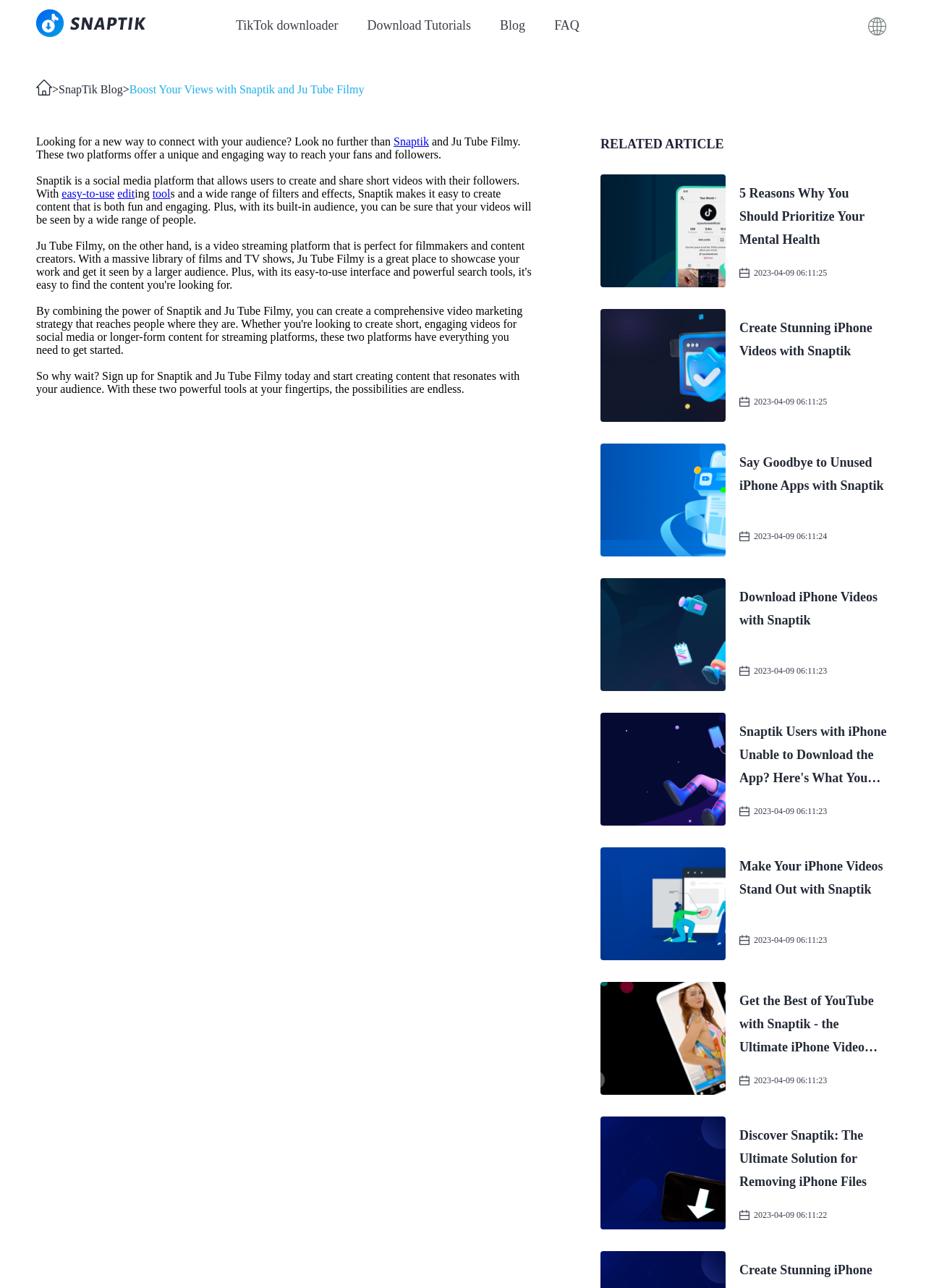Identify the bounding box coordinates of the region that needs to be clicked to carry out this instruction: "Learn how to create stunning iPhone videos with Snaptik". Provide these coordinates as four float numbers ranging from 0 to 1, i.e., [left, top, right, bottom].

[0.648, 0.24, 0.961, 0.328]